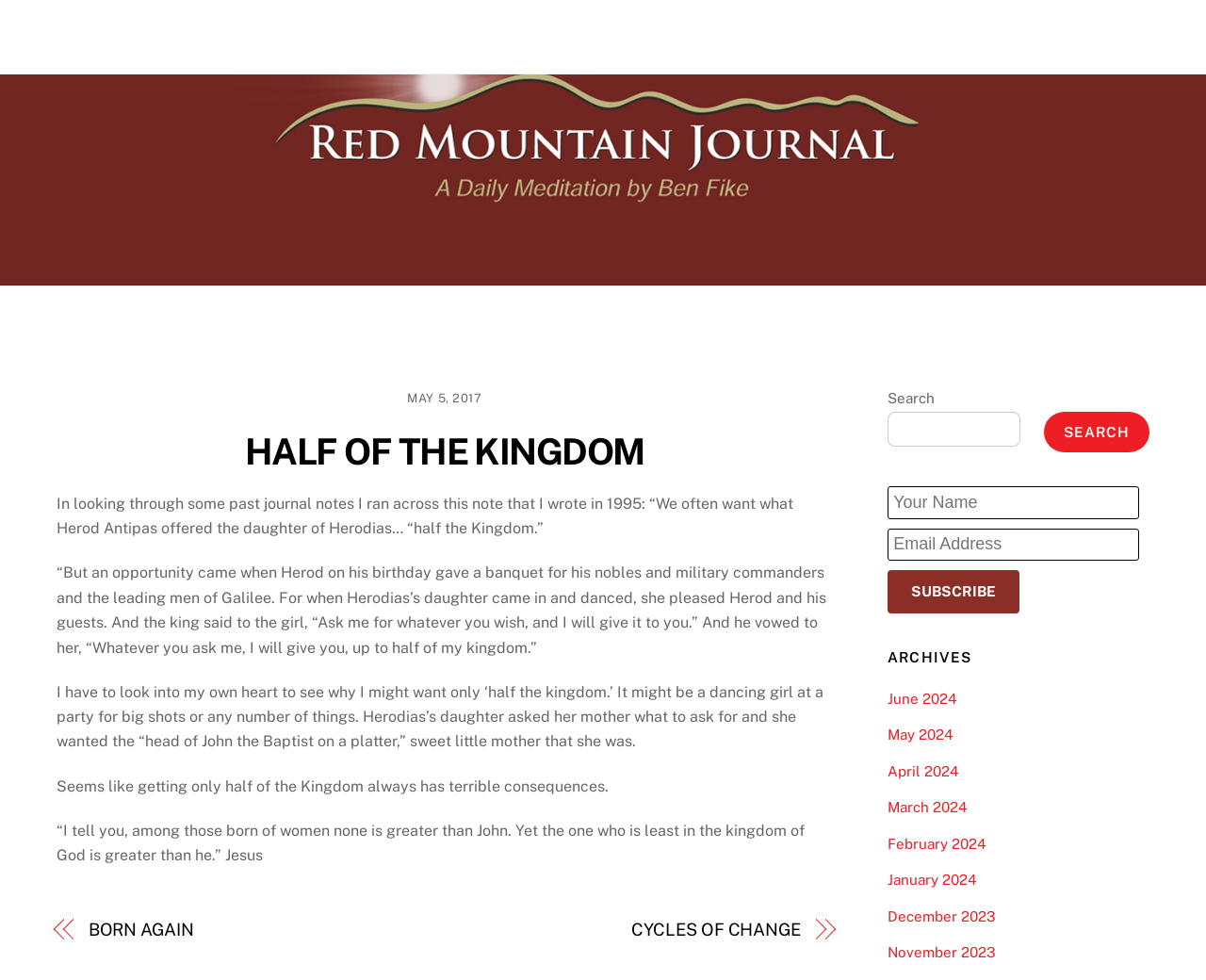Highlight the bounding box coordinates of the region I should click on to meet the following instruction: "read the article 'BORN AGAIN'".

[0.073, 0.937, 0.349, 0.962]